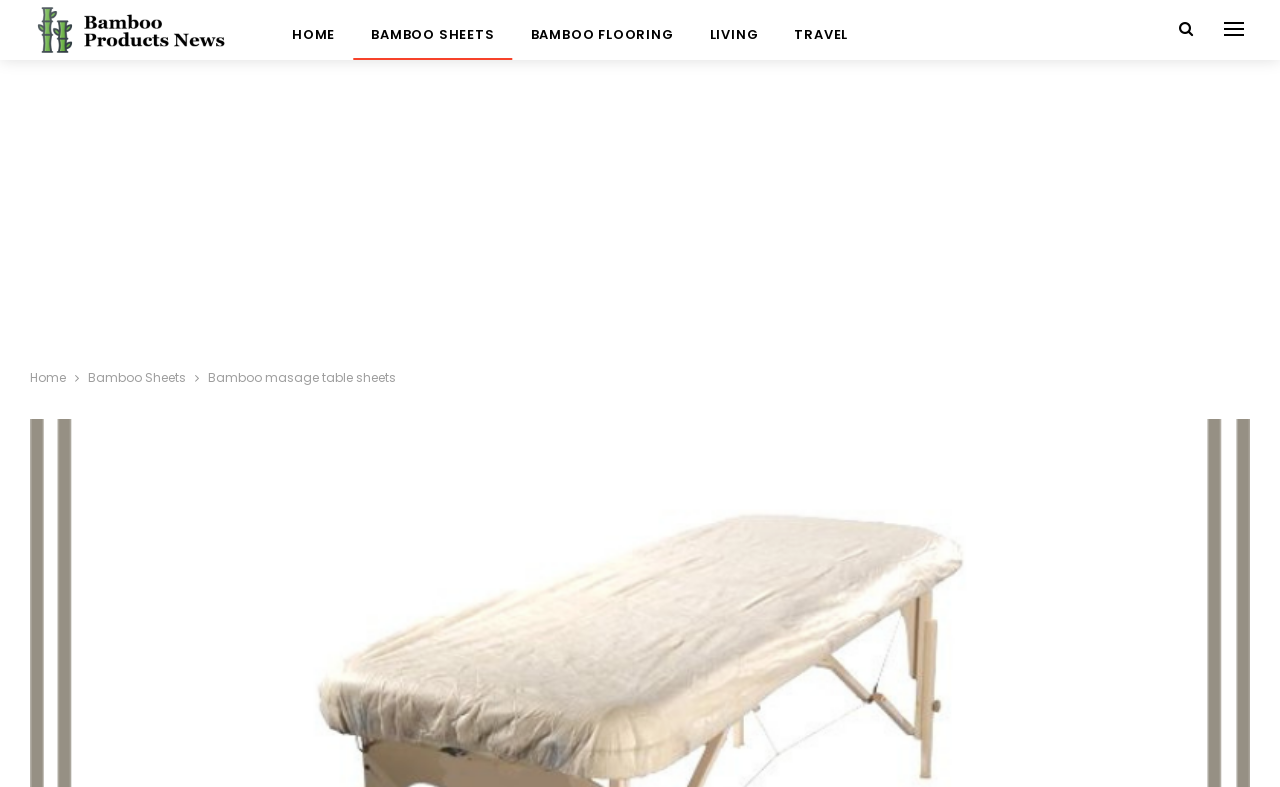What is the purpose of the 'Breadcrumbs' navigation?
From the screenshot, supply a one-word or short-phrase answer.

To show current page location